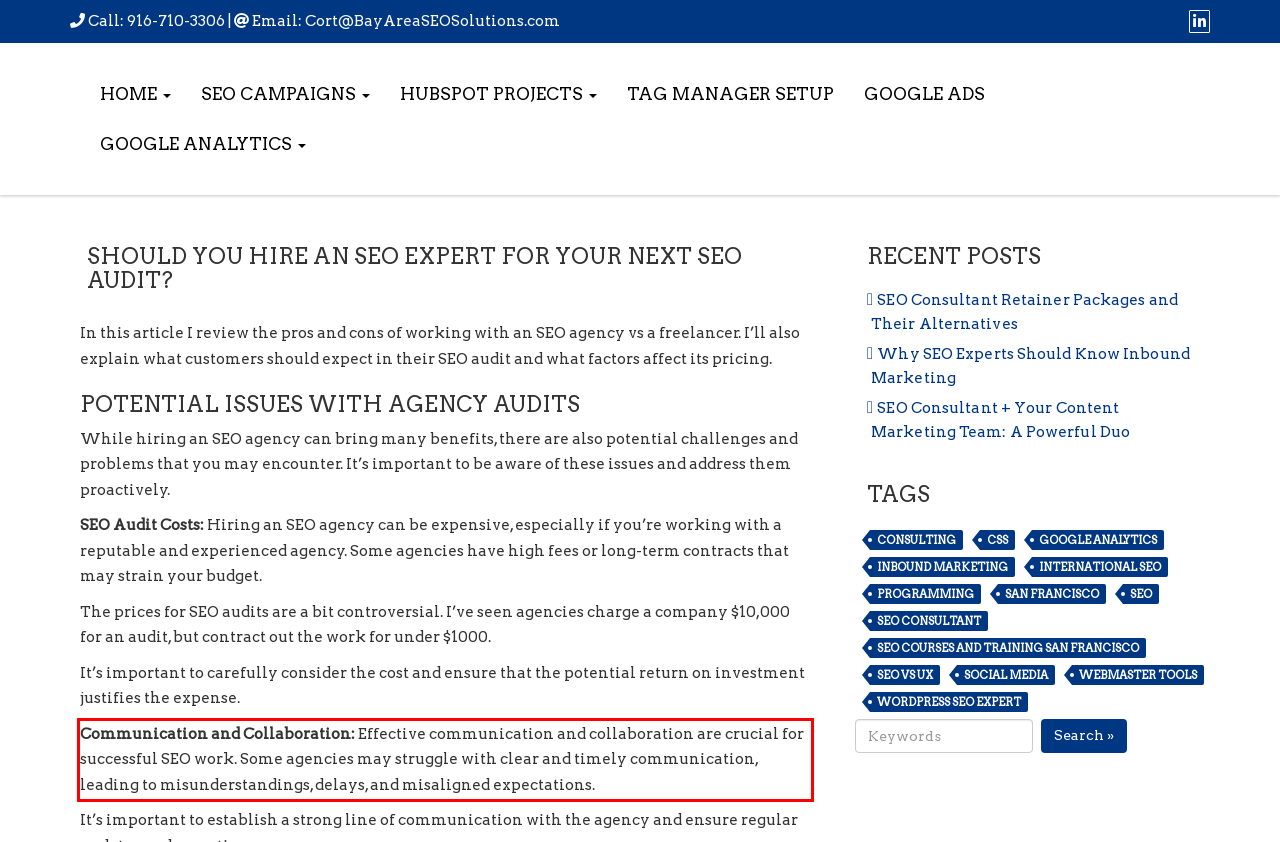Within the screenshot of the webpage, there is a red rectangle. Please recognize and generate the text content inside this red bounding box.

Communication and Collaboration: Effective communication and collaboration are crucial for successful SEO work. Some agencies may struggle with clear and timely communication, leading to misunderstandings, delays, and misaligned expectations.